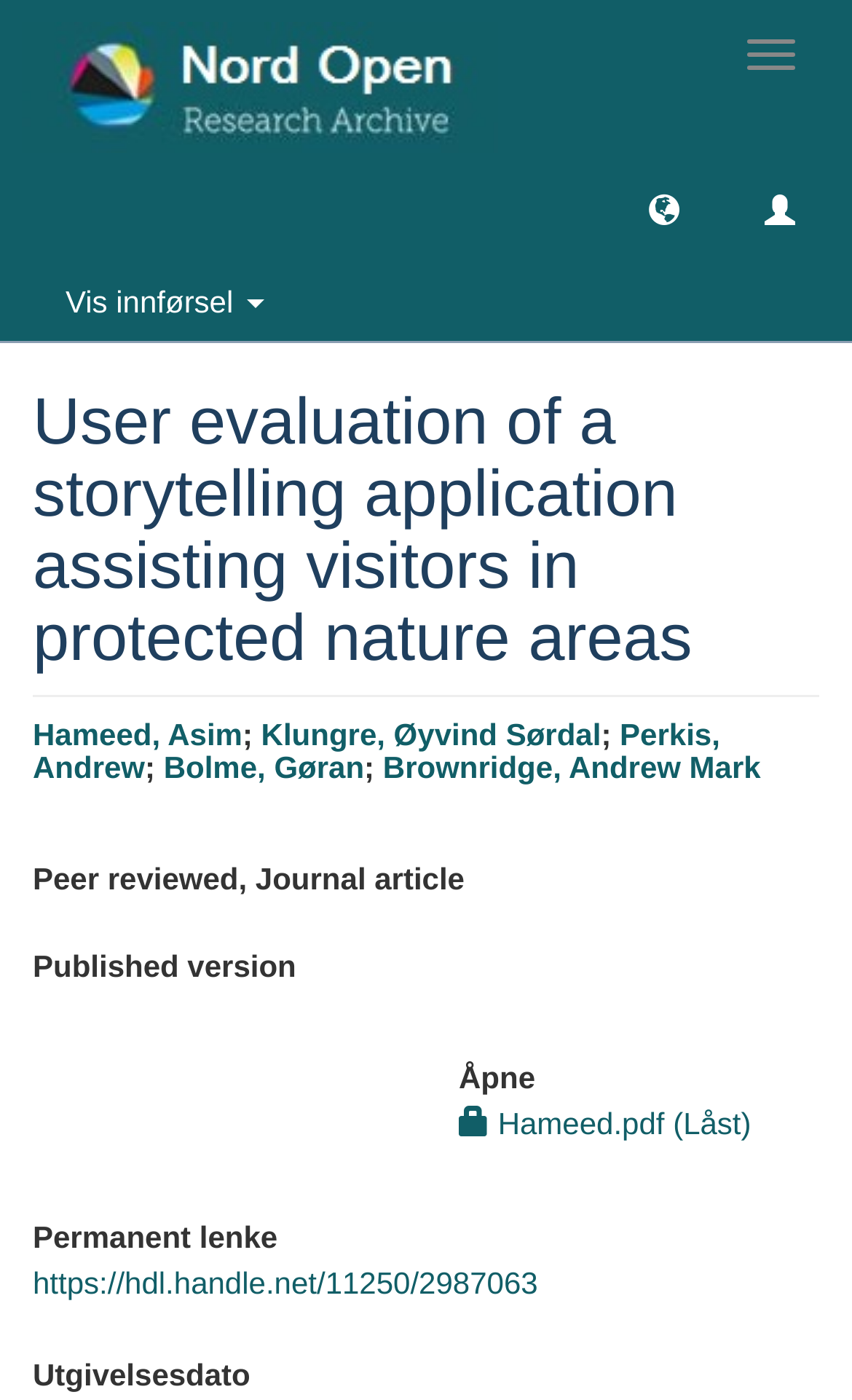Identify the bounding box coordinates of the section that should be clicked to achieve the task described: "Download the PDF file".

[0.574, 0.79, 0.882, 0.815]